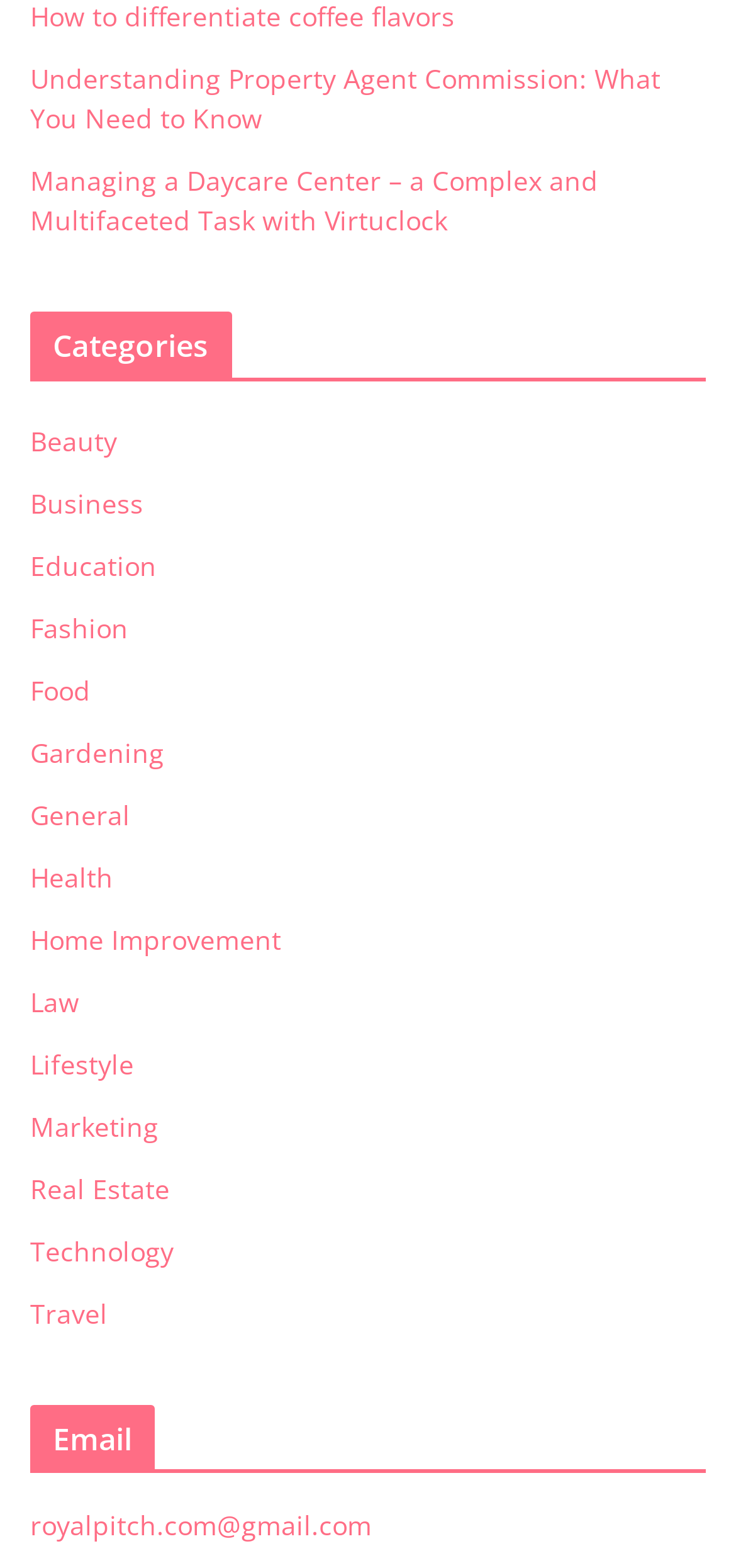Determine the bounding box coordinates of the section to be clicked to follow the instruction: "Explore the 'Real Estate' section". The coordinates should be given as four float numbers between 0 and 1, formatted as [left, top, right, bottom].

[0.041, 0.746, 0.231, 0.769]